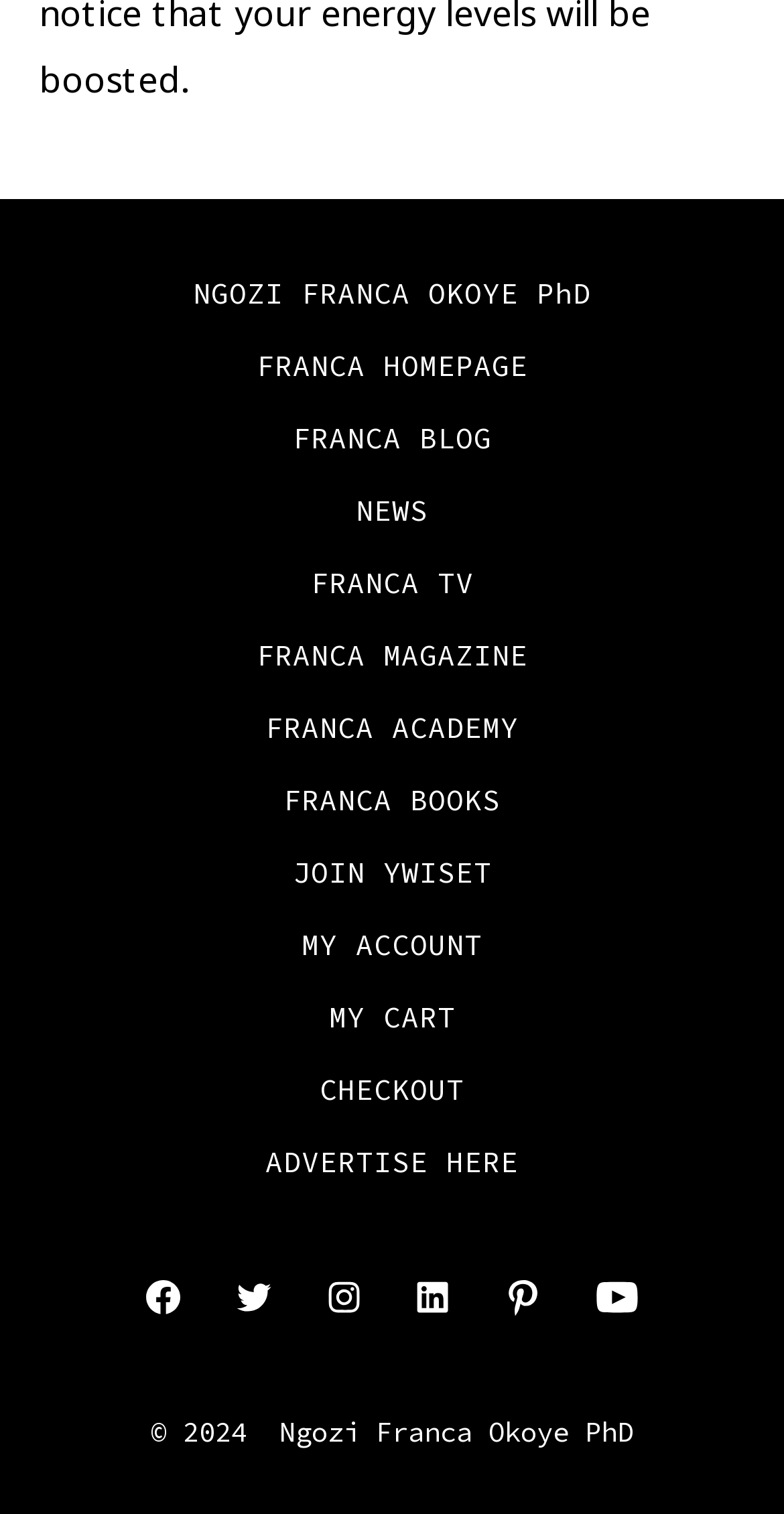Reply to the question with a single word or phrase:
How many links are present in the footer menu section?

11